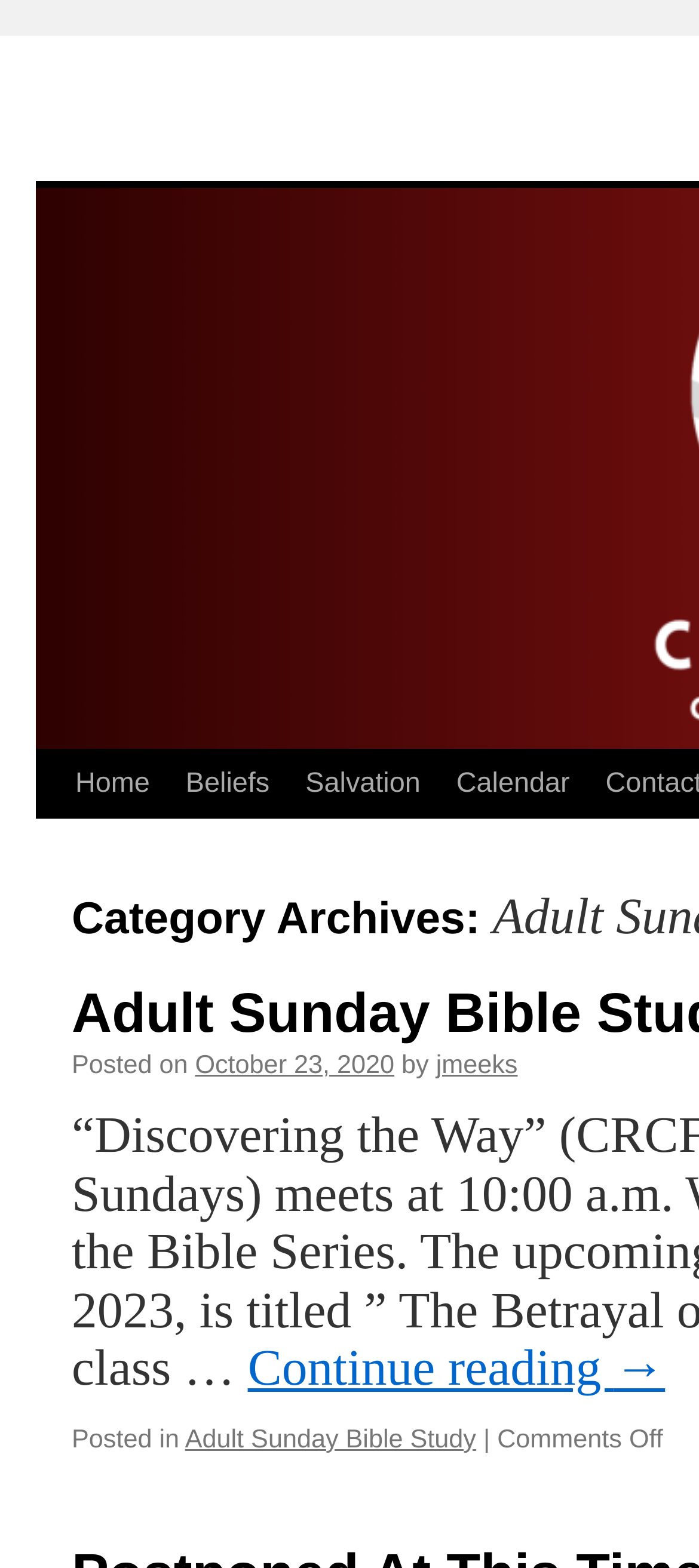Provide the text content of the webpage's main heading.

Category Archives: Adult Sunday Bible Study